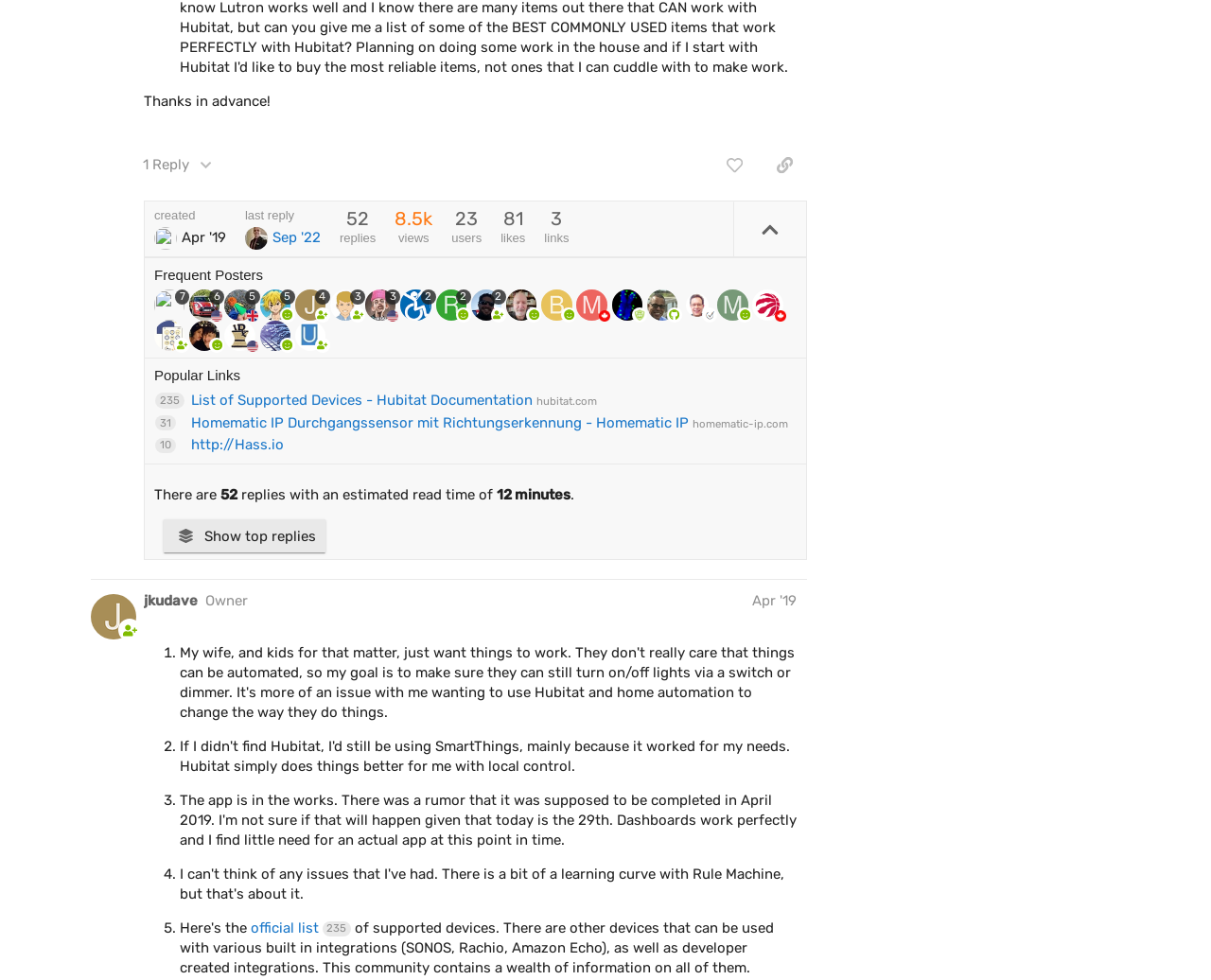Provide the bounding box coordinates of the HTML element described as: "parent_node: Apr '19". The bounding box coordinates should be four float numbers between 0 and 1, i.e., [left, top, right, bottom].

[0.127, 0.234, 0.15, 0.251]